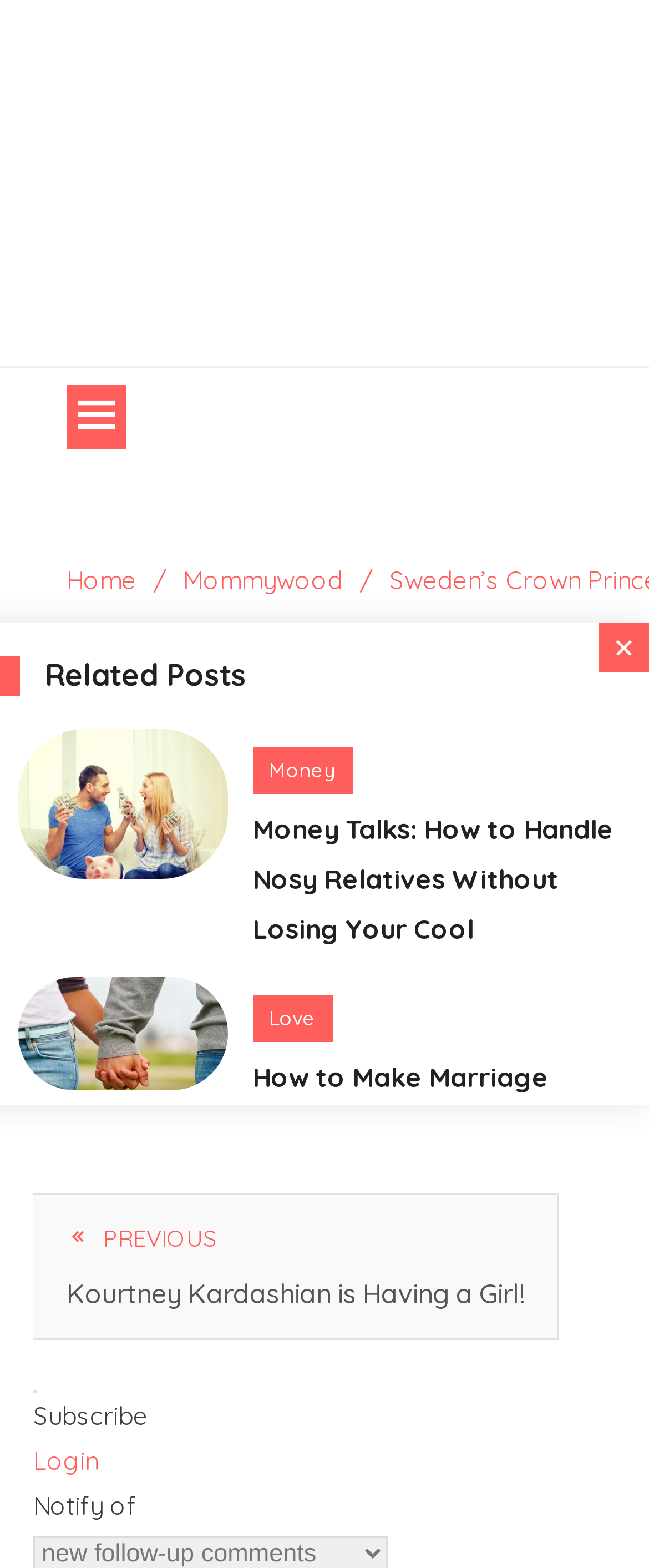Please give a concise answer to this question using a single word or phrase: 
What is the title of the second article in the 'Related Posts' section?

How to Make Marriage Work After Separation